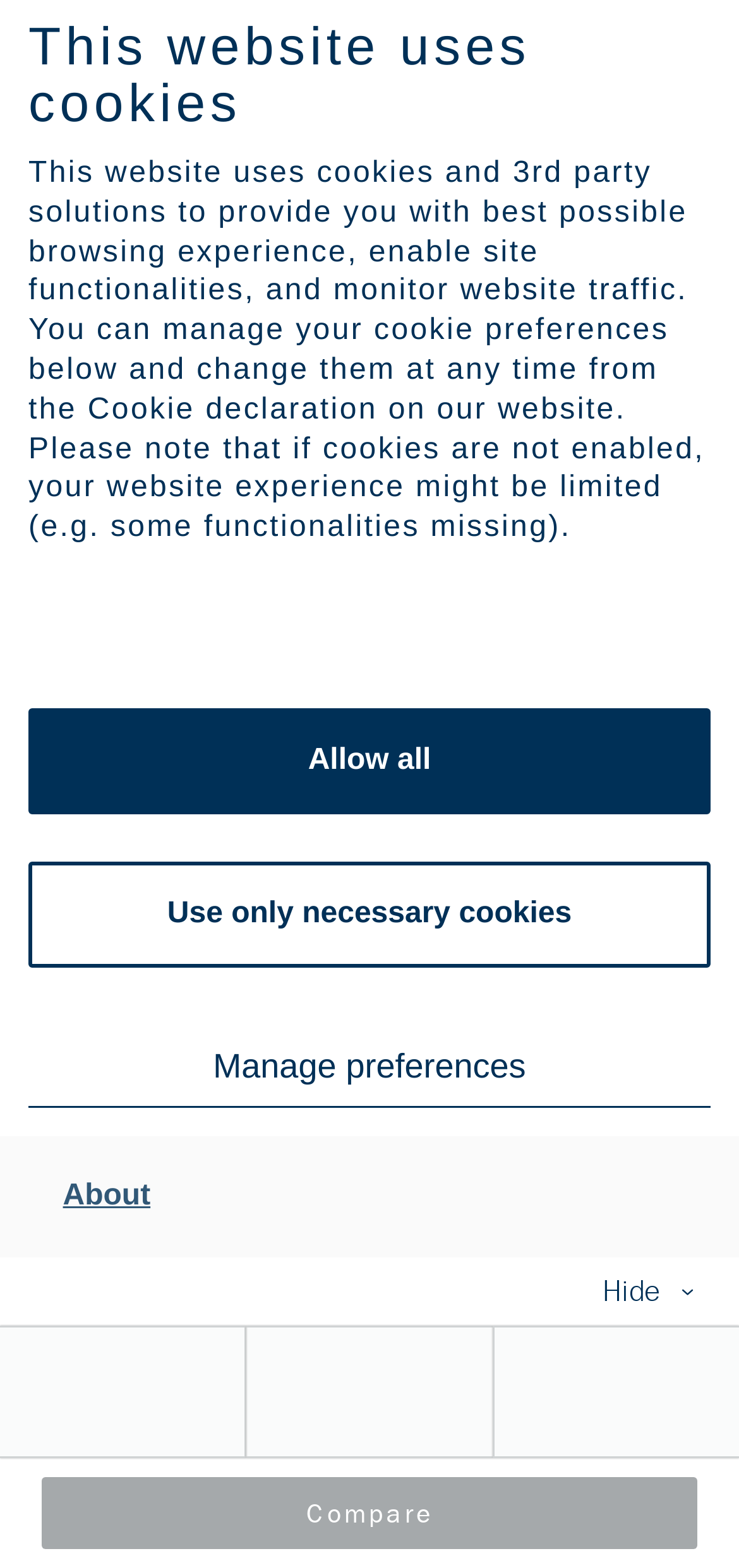What is the topic of the blog post?
Provide an in-depth and detailed explanation in response to the question.

I found a static text element on the webpage with the content 'Blog - Digitalization', which suggests that the blog post is about digitalization.